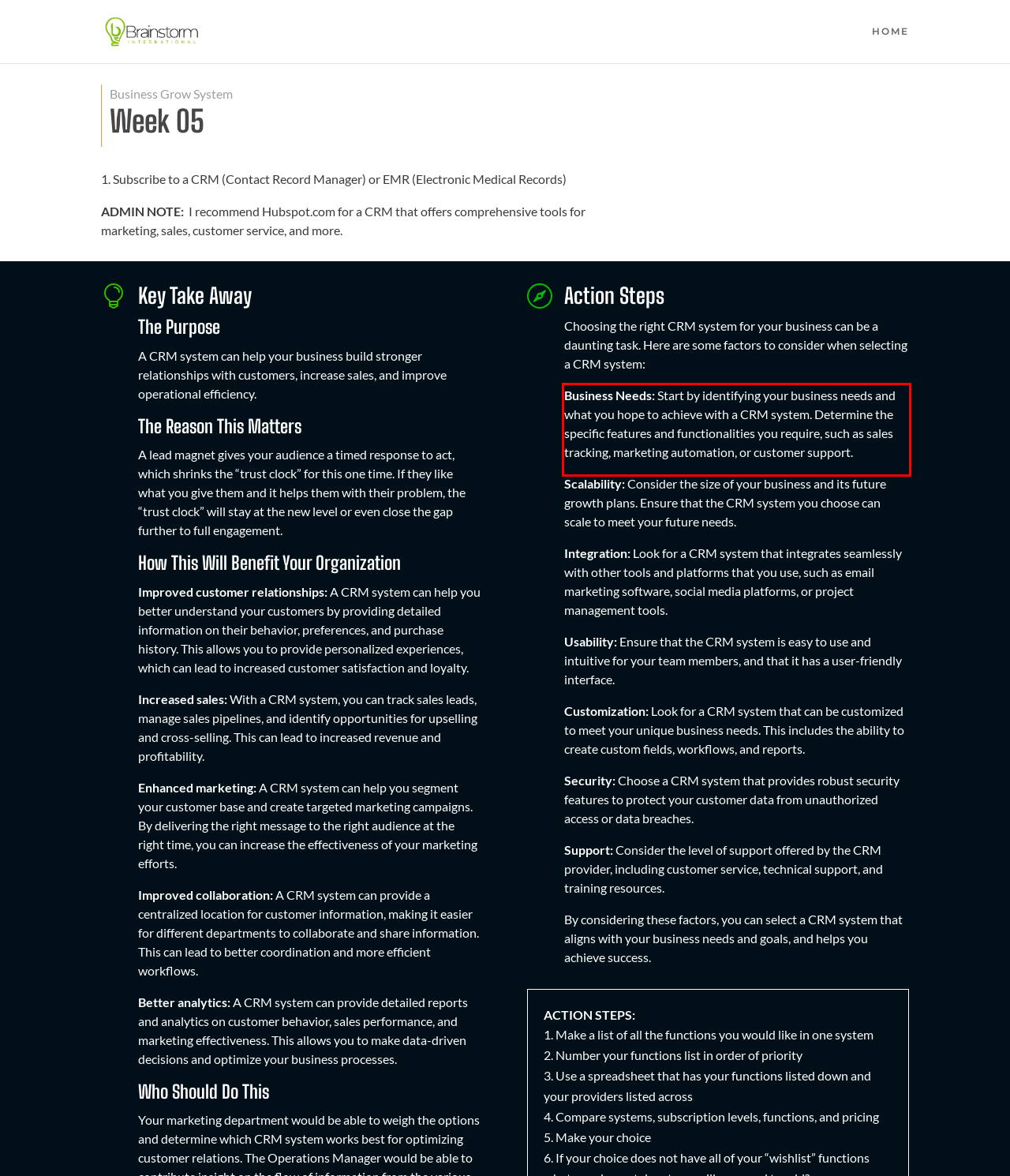Please analyze the screenshot of a webpage and extract the text content within the red bounding box using OCR.

Business Needs: Start by identifying your business needs and what you hope to achieve with a CRM system. Determine the specific features and functionalities you require, such as sales tracking, marketing automation, or customer support.